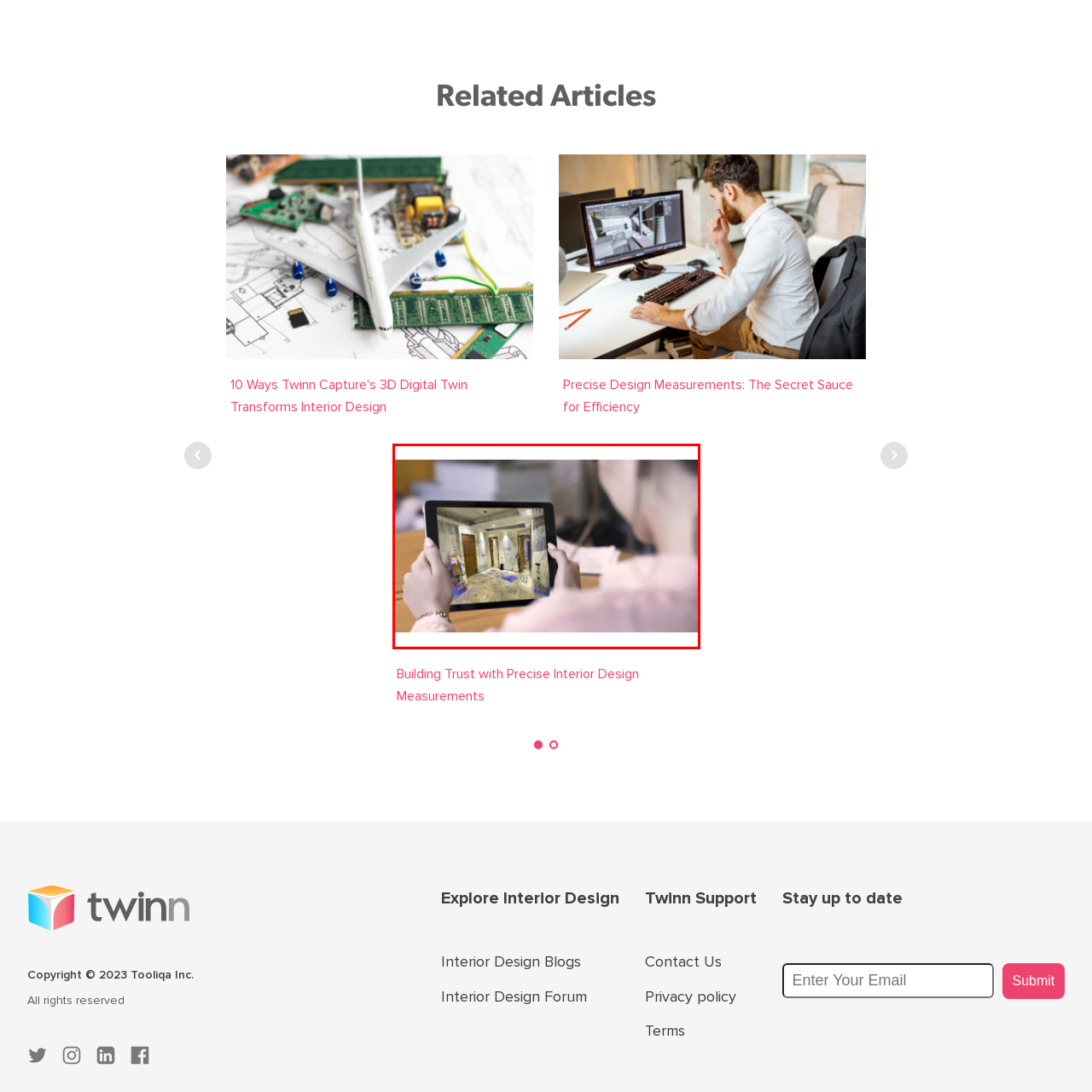Using the image highlighted in the red border, answer the following question concisely with a word or phrase:
What is displayed on the tablet screen?

A 3D model of a room